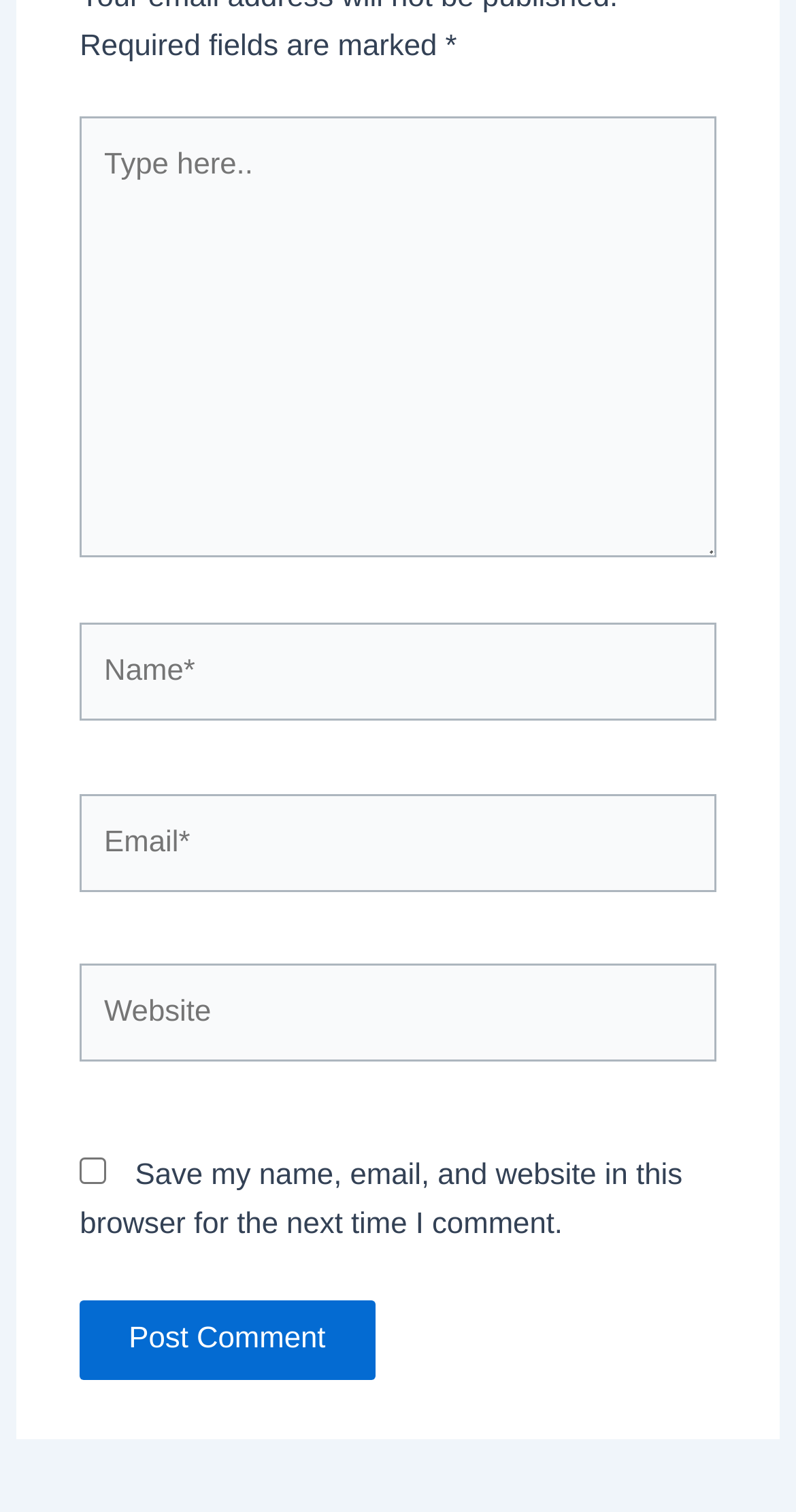Using the elements shown in the image, answer the question comprehensively: What is the button at the bottom of the form for?

The button at the bottom of the form is labeled 'Post Comment', which suggests that its purpose is to submit the user's comment.